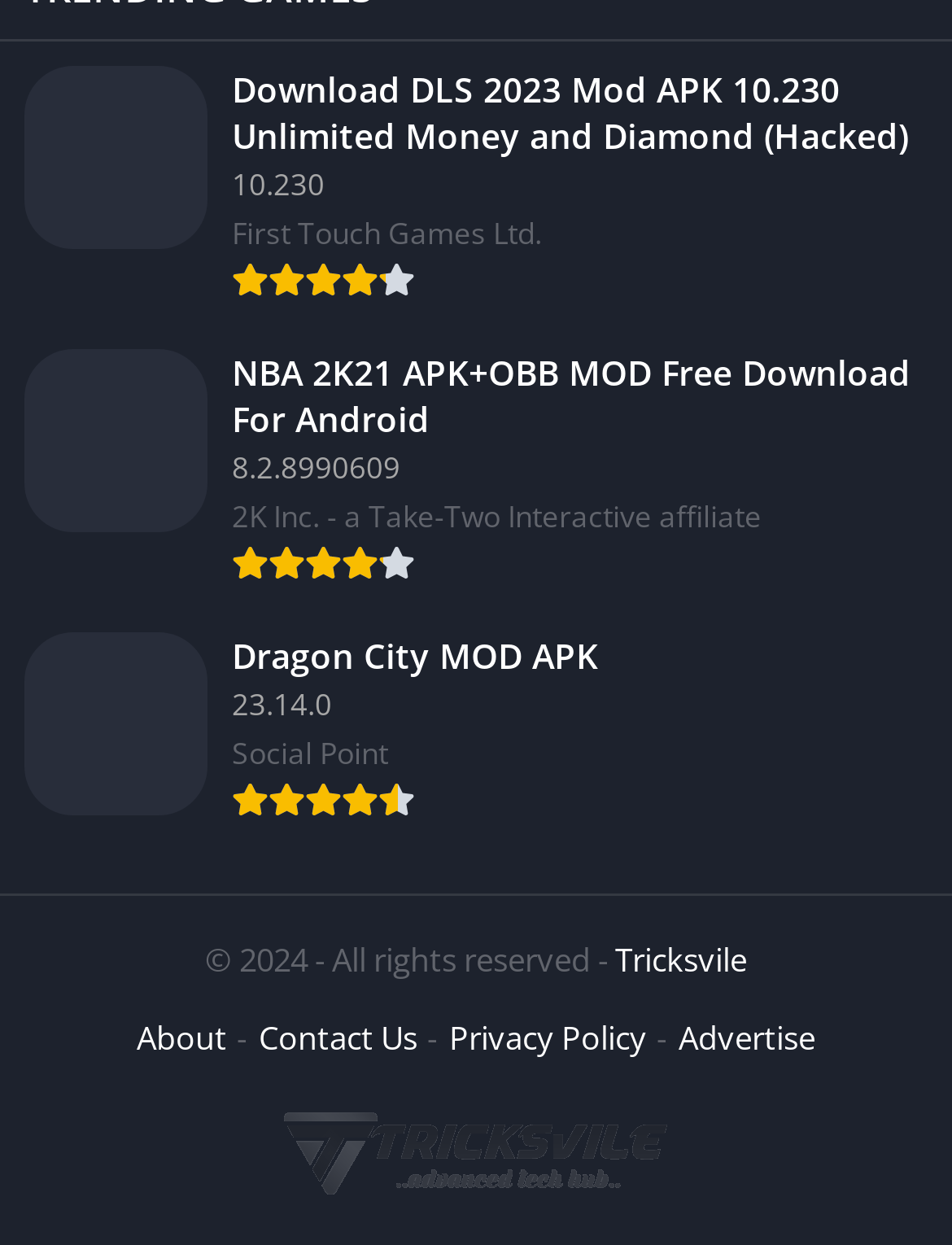Look at the image and answer the question in detail:
How many navigation links are at the bottom of the page?

I examined the links at the bottom of the page and found four navigation links: 'About', 'Contact Us', 'Privacy Policy', and 'Advertise'.